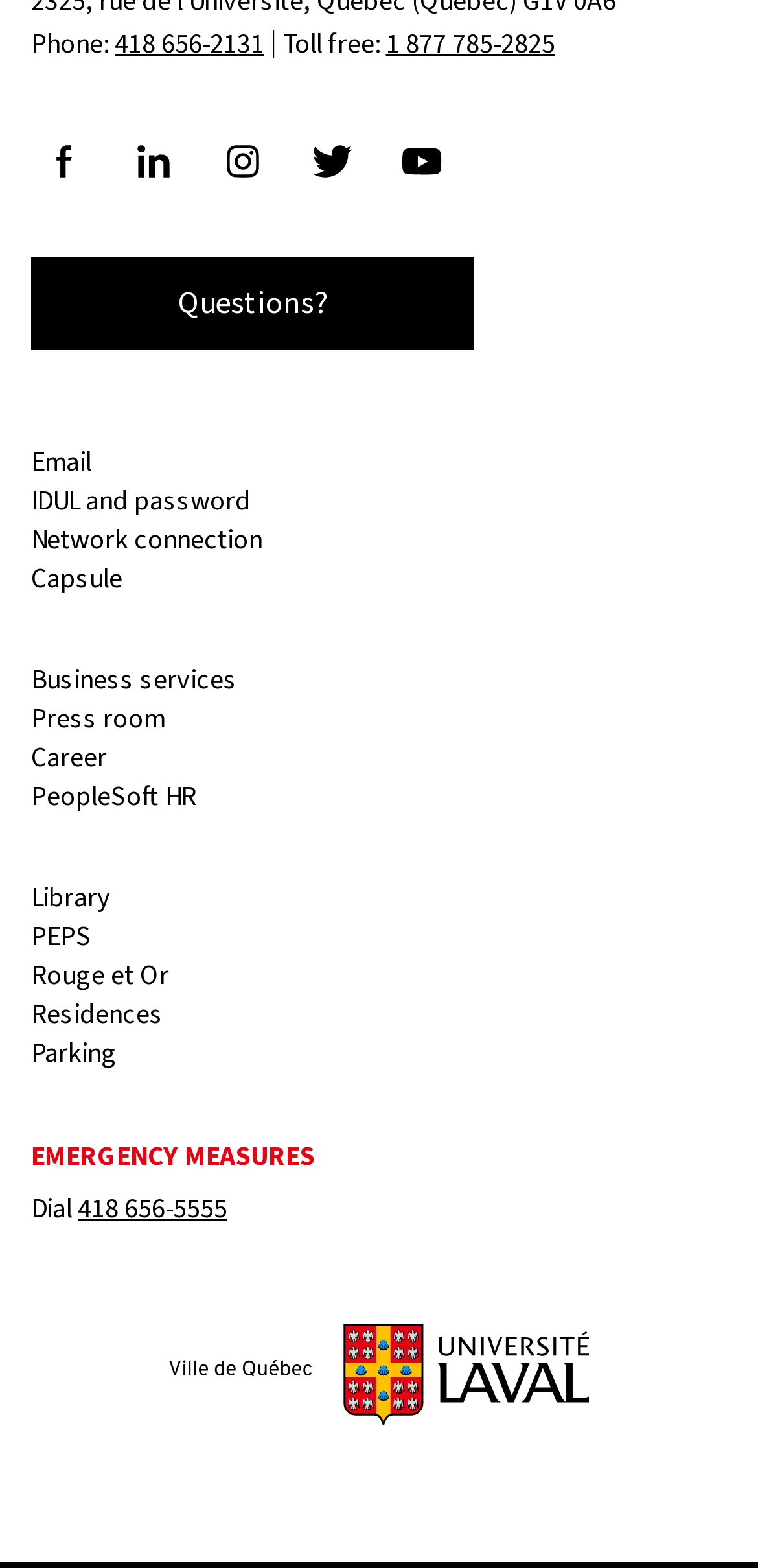Find the bounding box coordinates of the area that needs to be clicked in order to achieve the following instruction: "Dial the emergency number". The coordinates should be specified as four float numbers between 0 and 1, i.e., [left, top, right, bottom].

[0.103, 0.759, 0.3, 0.783]